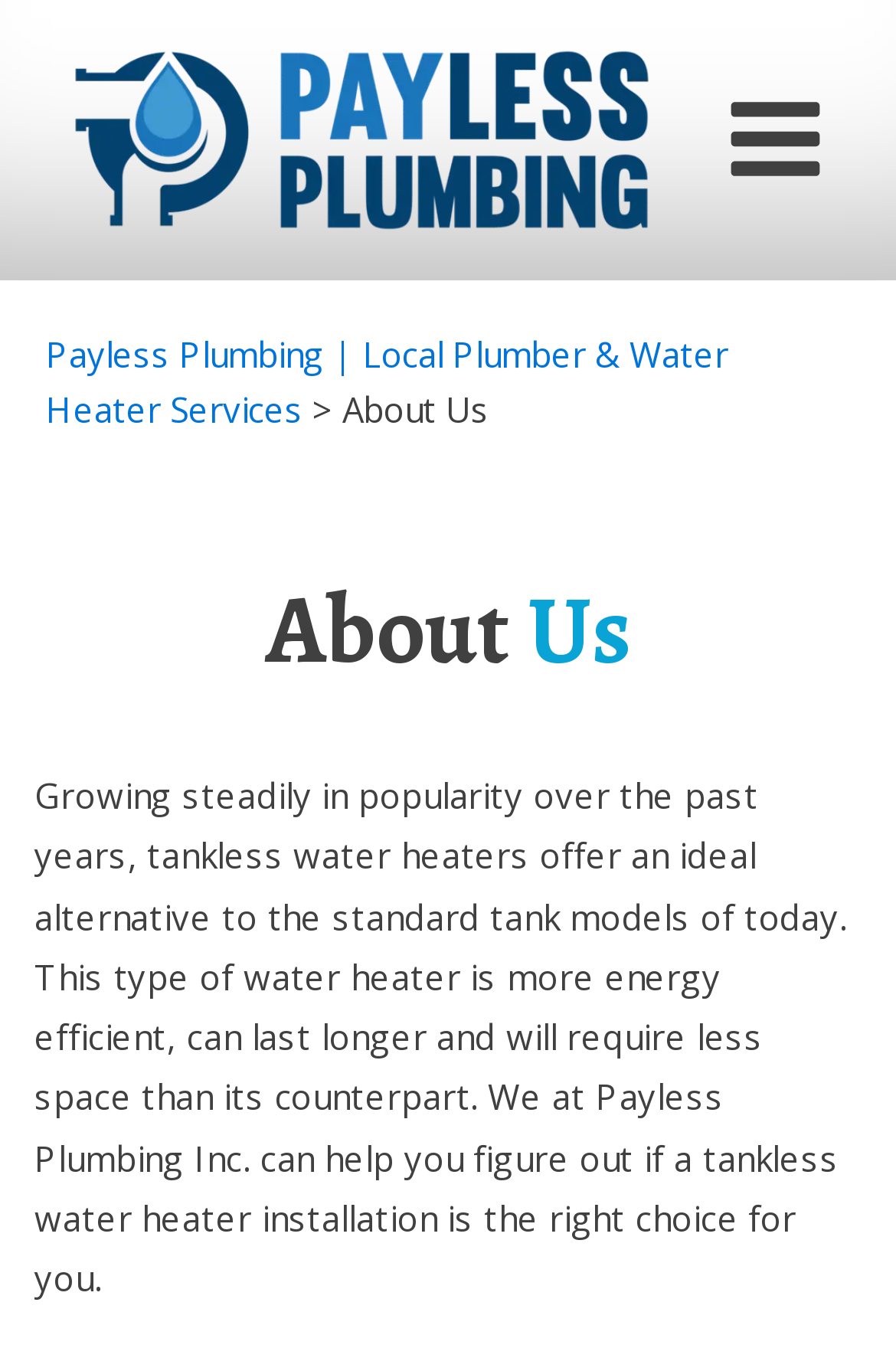What type of water heater is more energy efficient?
Please provide an in-depth and detailed response to the question.

According to the webpage, tankless water heaters are more energy efficient compared to standard tank models. This information is mentioned in the paragraph that describes the benefits of tankless water heaters.